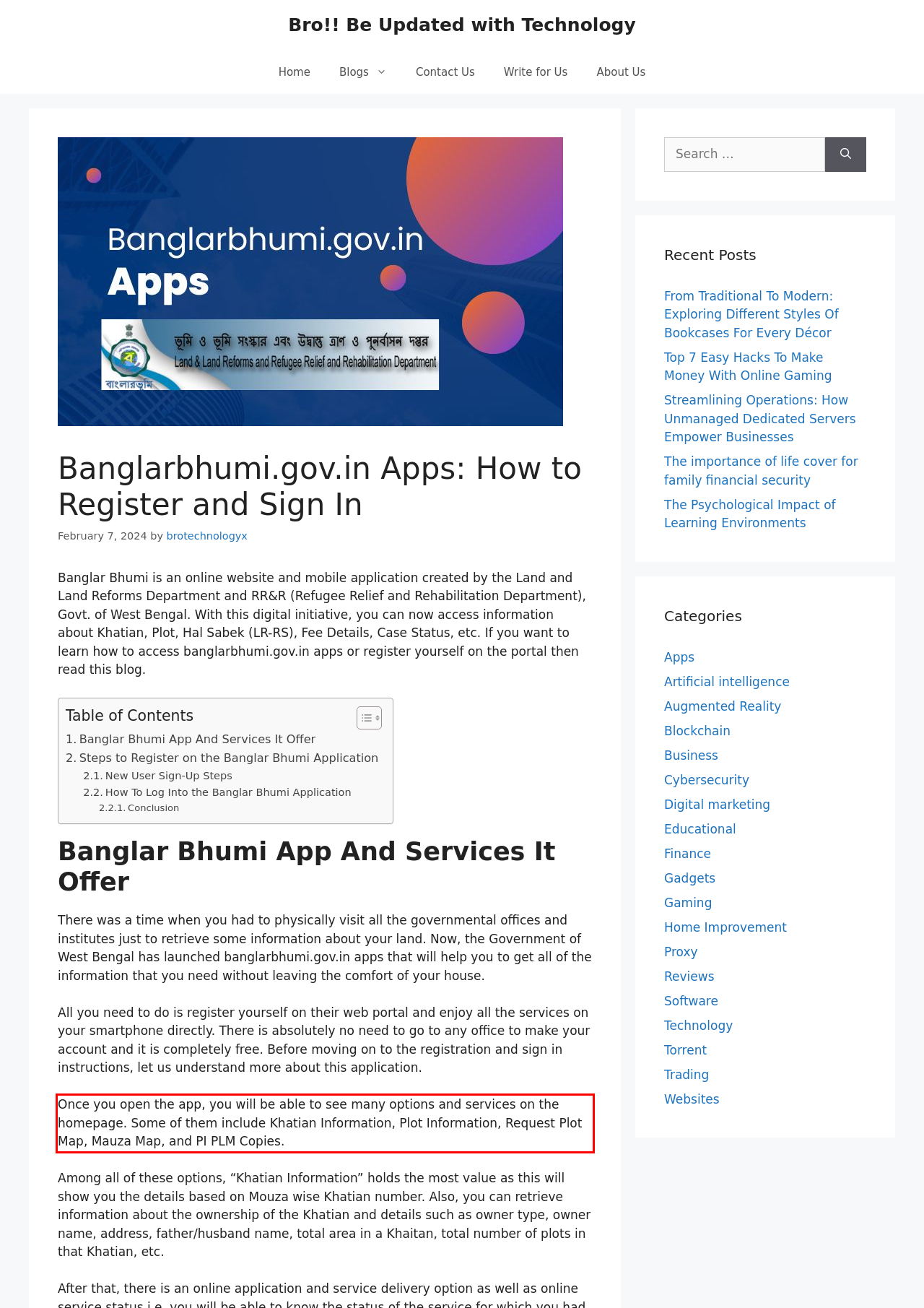Perform OCR on the text inside the red-bordered box in the provided screenshot and output the content.

Once you open the app, you will be able to see many options and services on the homepage. Some of them include Khatian Information, Plot Information, Request Plot Map, Mauza Map, and PI PLM Copies.